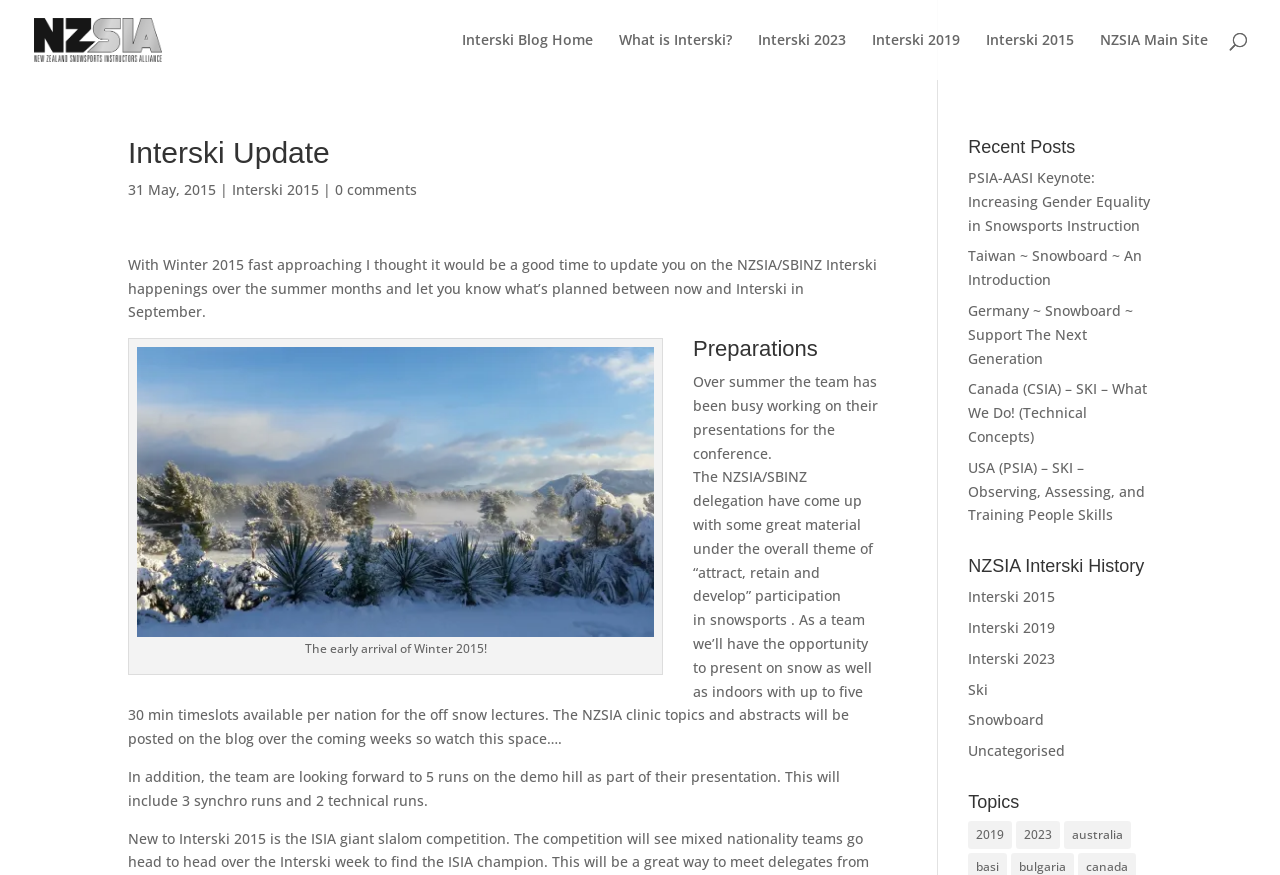Locate the bounding box of the UI element described by: "Interski 2019" in the given webpage screenshot.

[0.681, 0.038, 0.75, 0.091]